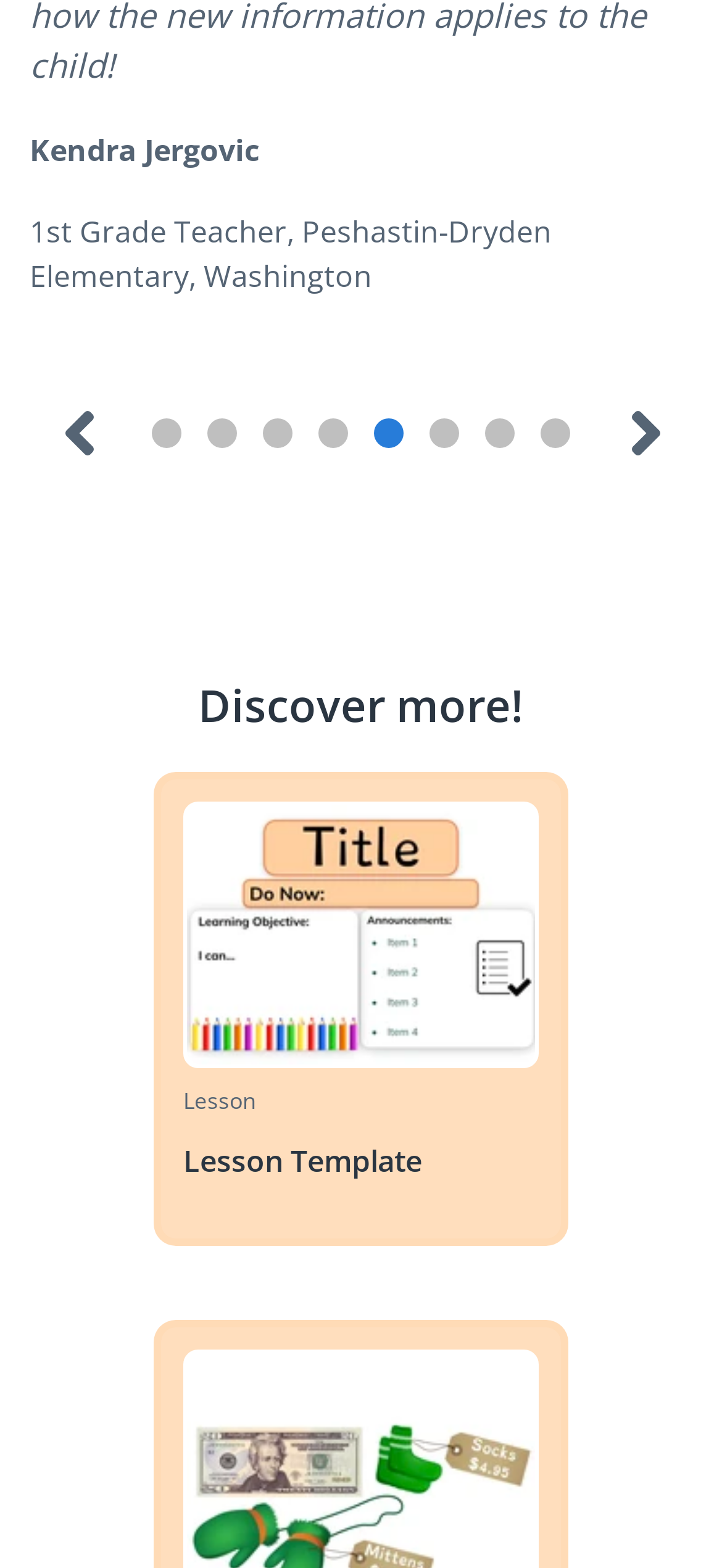Provide a single word or phrase answer to the question: 
How many rating buttons are there?

8